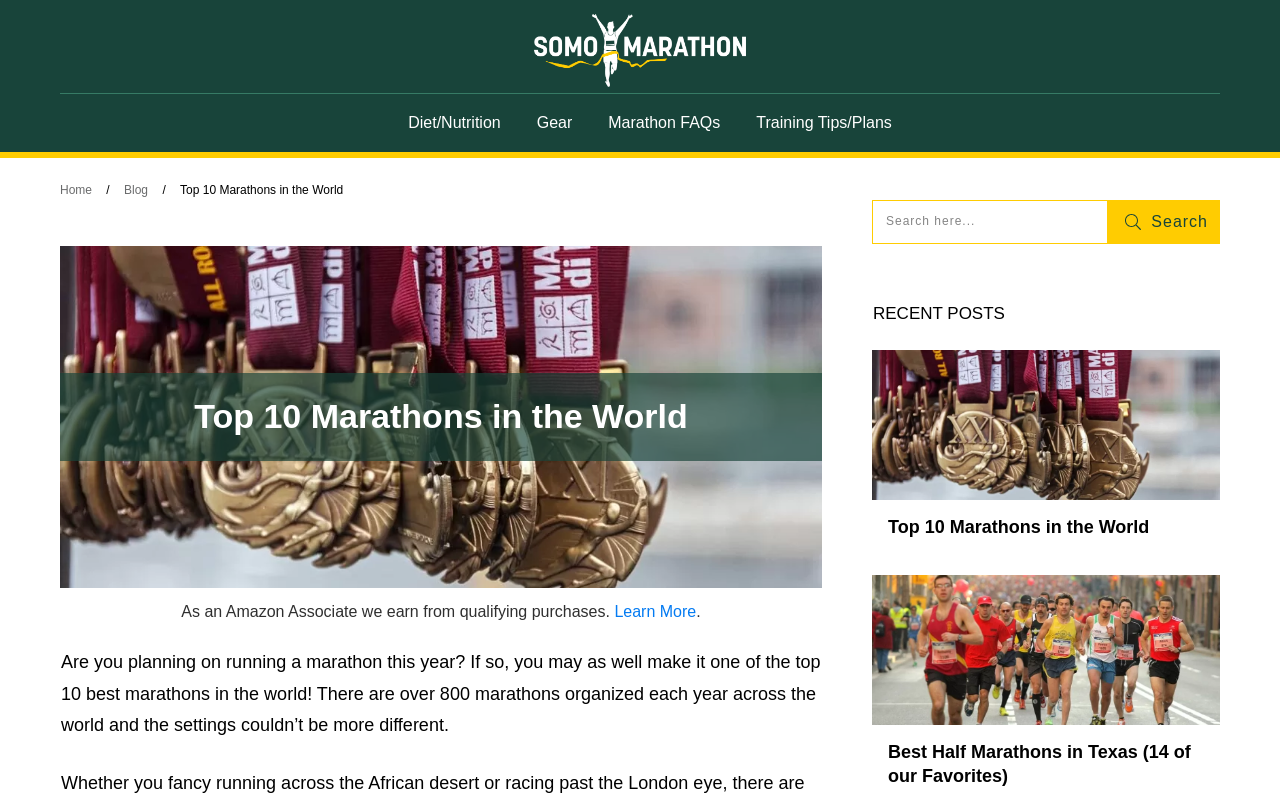Specify the bounding box coordinates of the area that needs to be clicked to achieve the following instruction: "Click on the 'Learn More' link".

[0.48, 0.754, 0.544, 0.775]